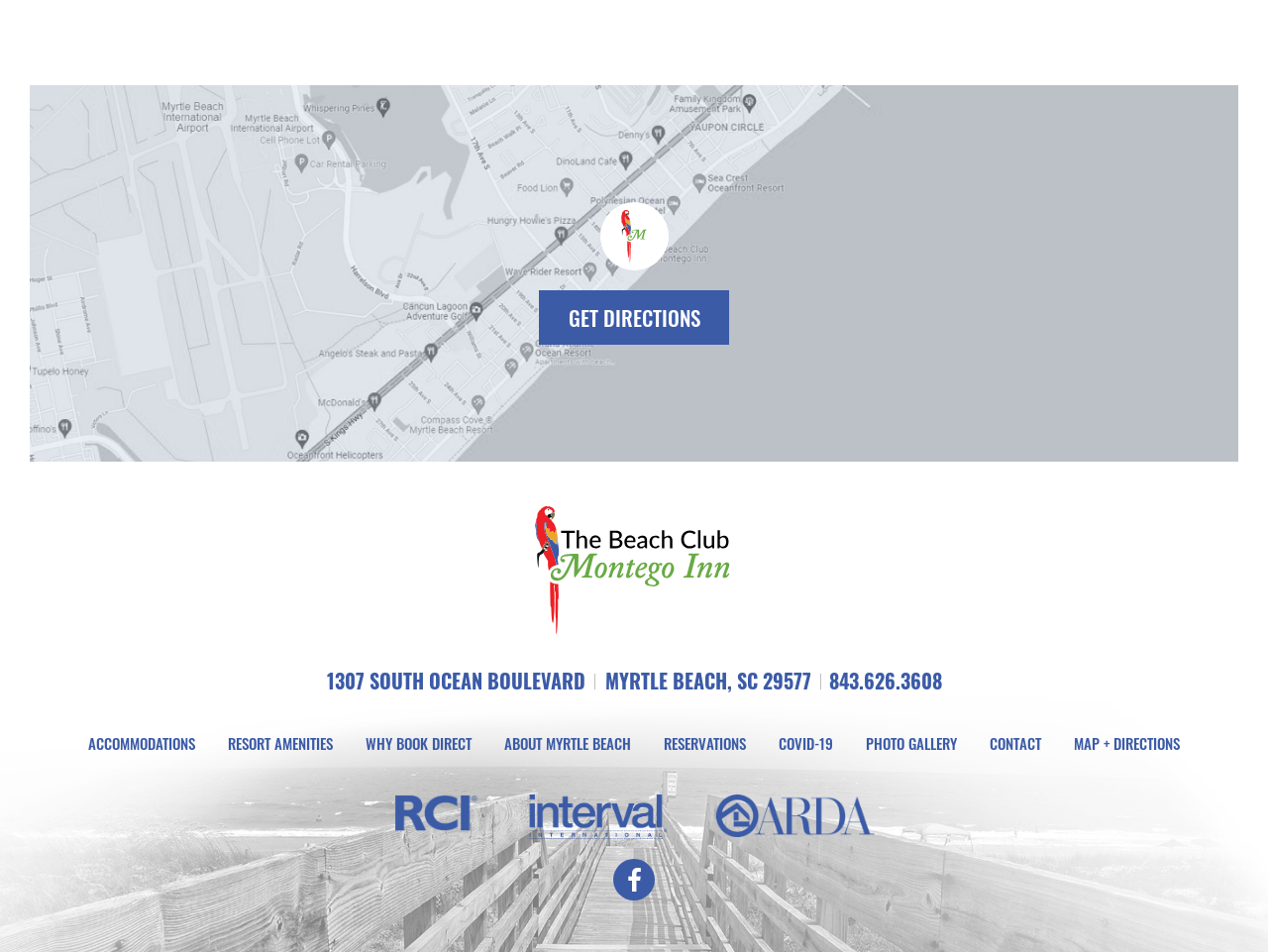What is the phone number of the beach club?
Refer to the image and respond with a one-word or short-phrase answer.

843.626.3608